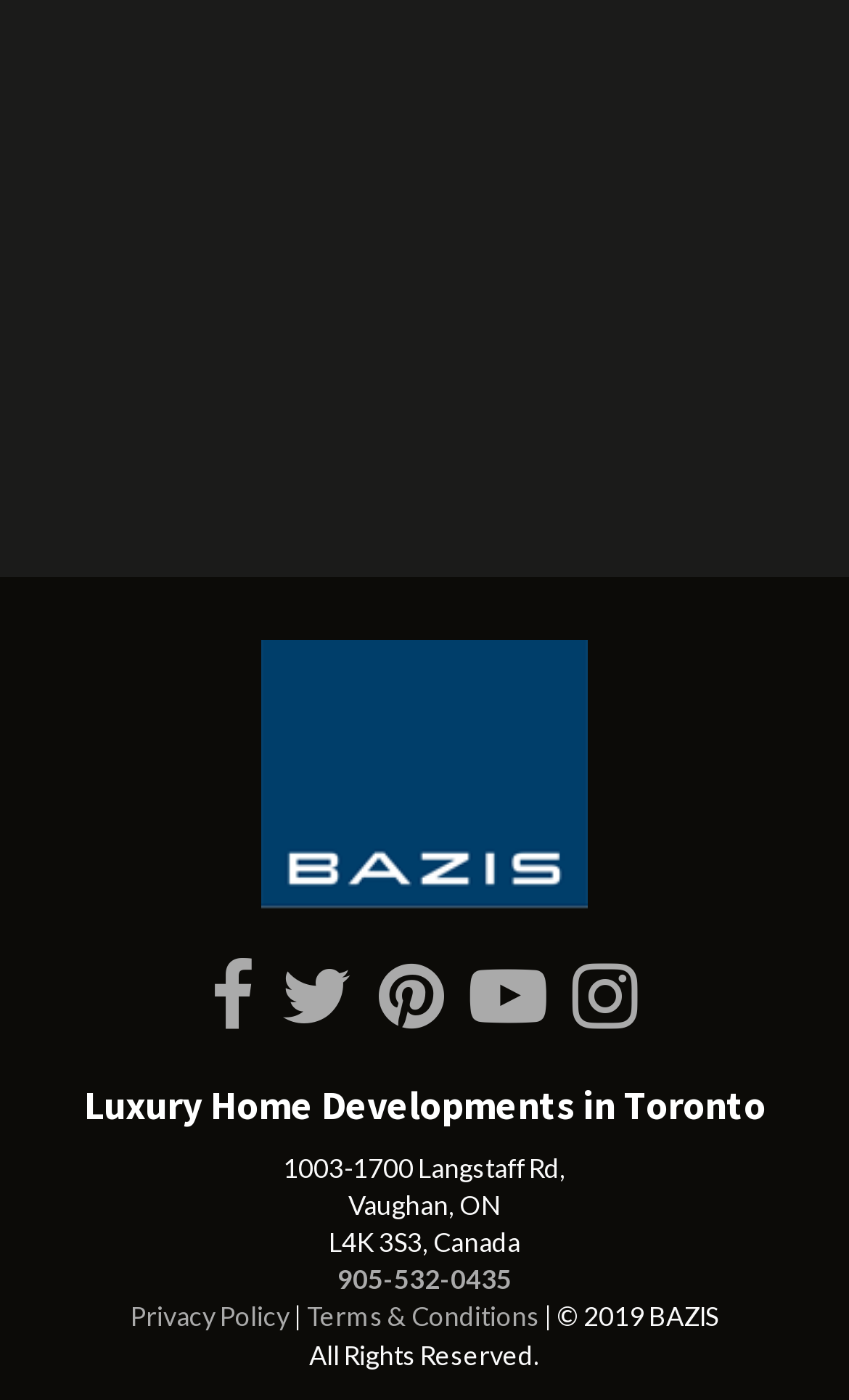What is the purpose of the links at the bottom of the webpage?
Look at the webpage screenshot and answer the question with a detailed explanation.

The links at the bottom of the webpage are 'Privacy Policy' and 'Terms & Conditions', which are usually used to provide information about the website's policies and terms of use.